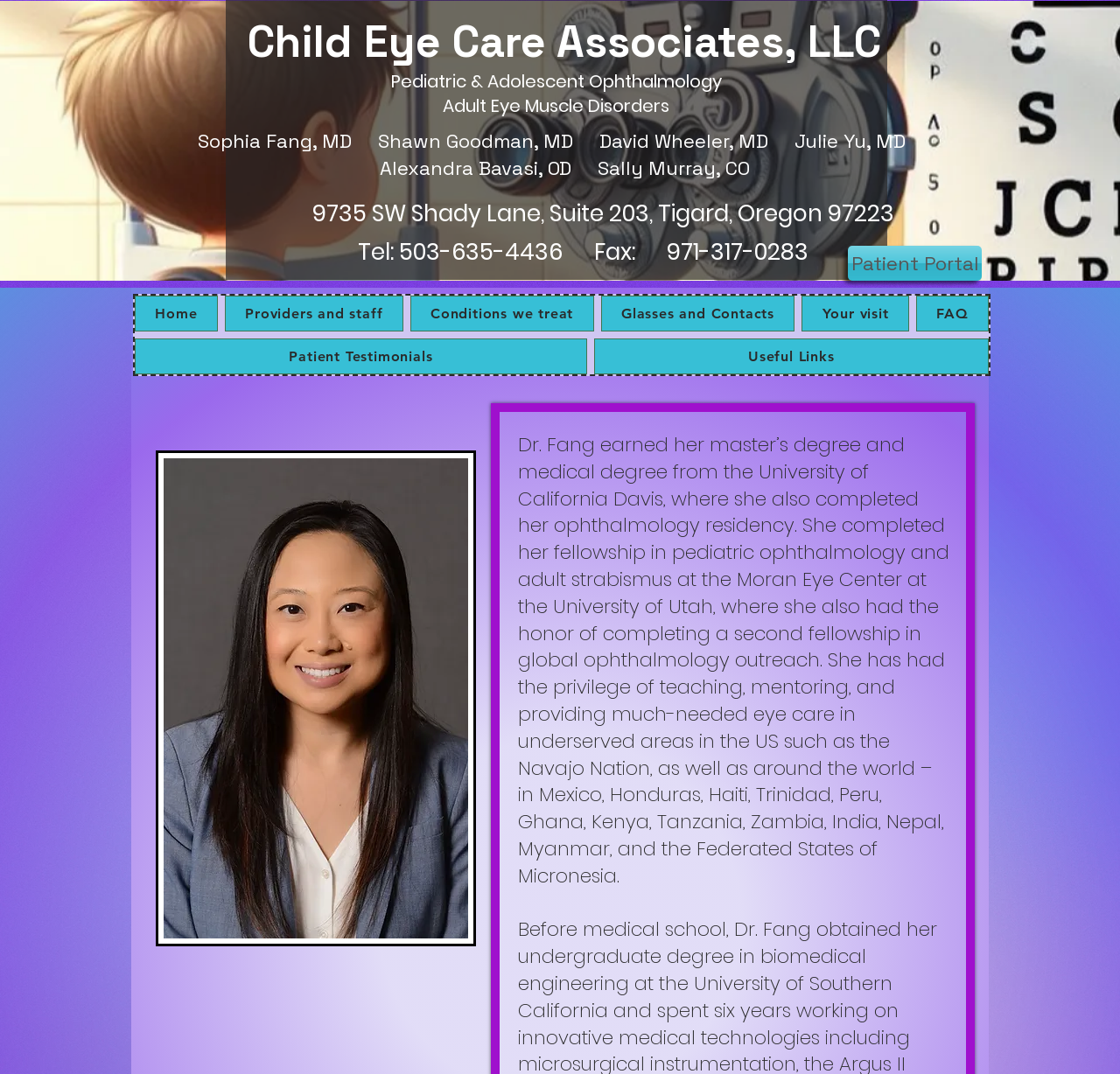How many navigation buttons are there?
Answer the question with detailed information derived from the image.

There are 5 navigation buttons which are 'Home', 'Providers and staff', 'Conditions we treat', 'Glasses and Contacts', and 'Your visit' located in the navigation element 'Site'.